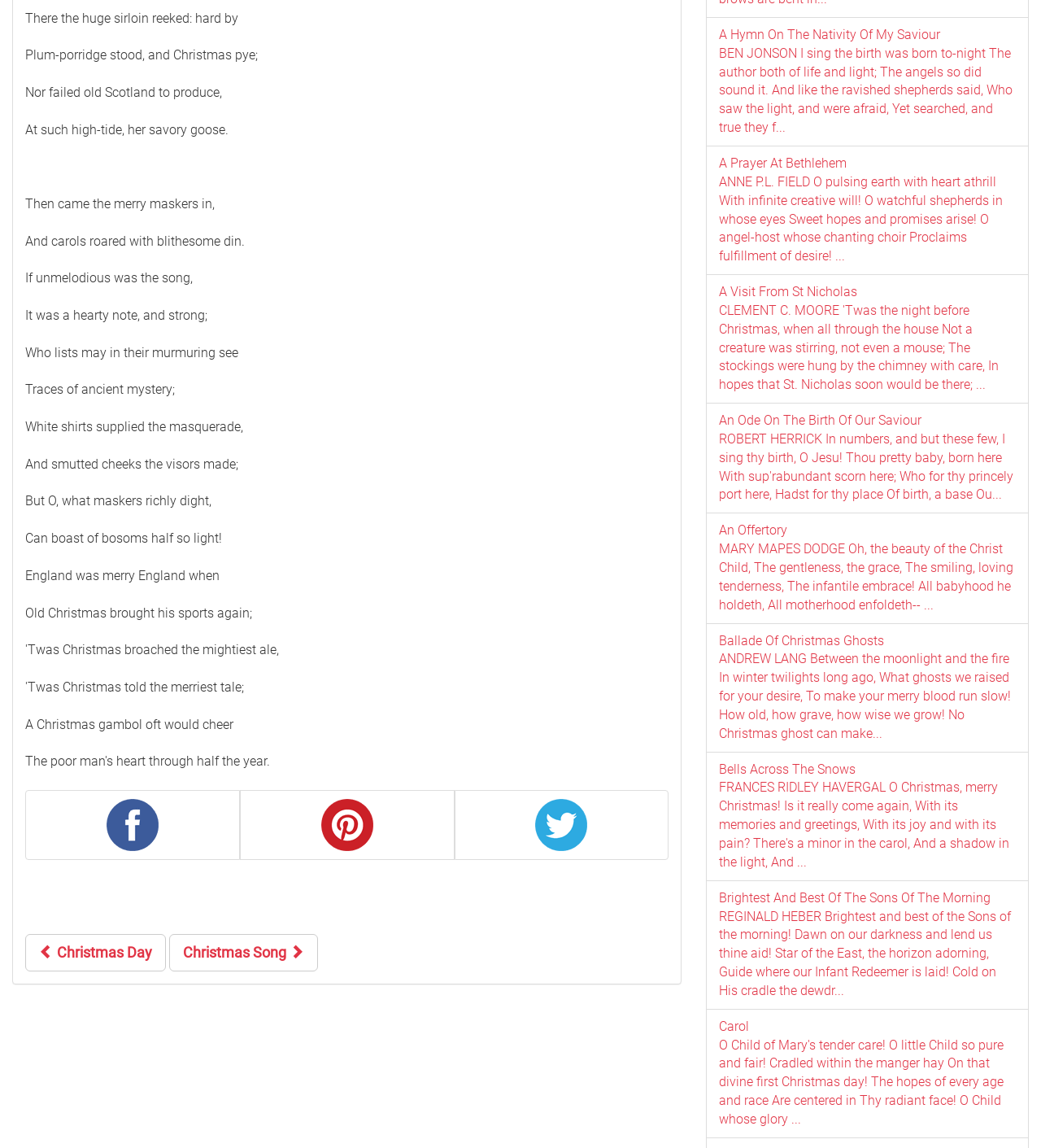What is the main theme of this webpage?
Using the visual information, answer the question in a single word or phrase.

Christmas